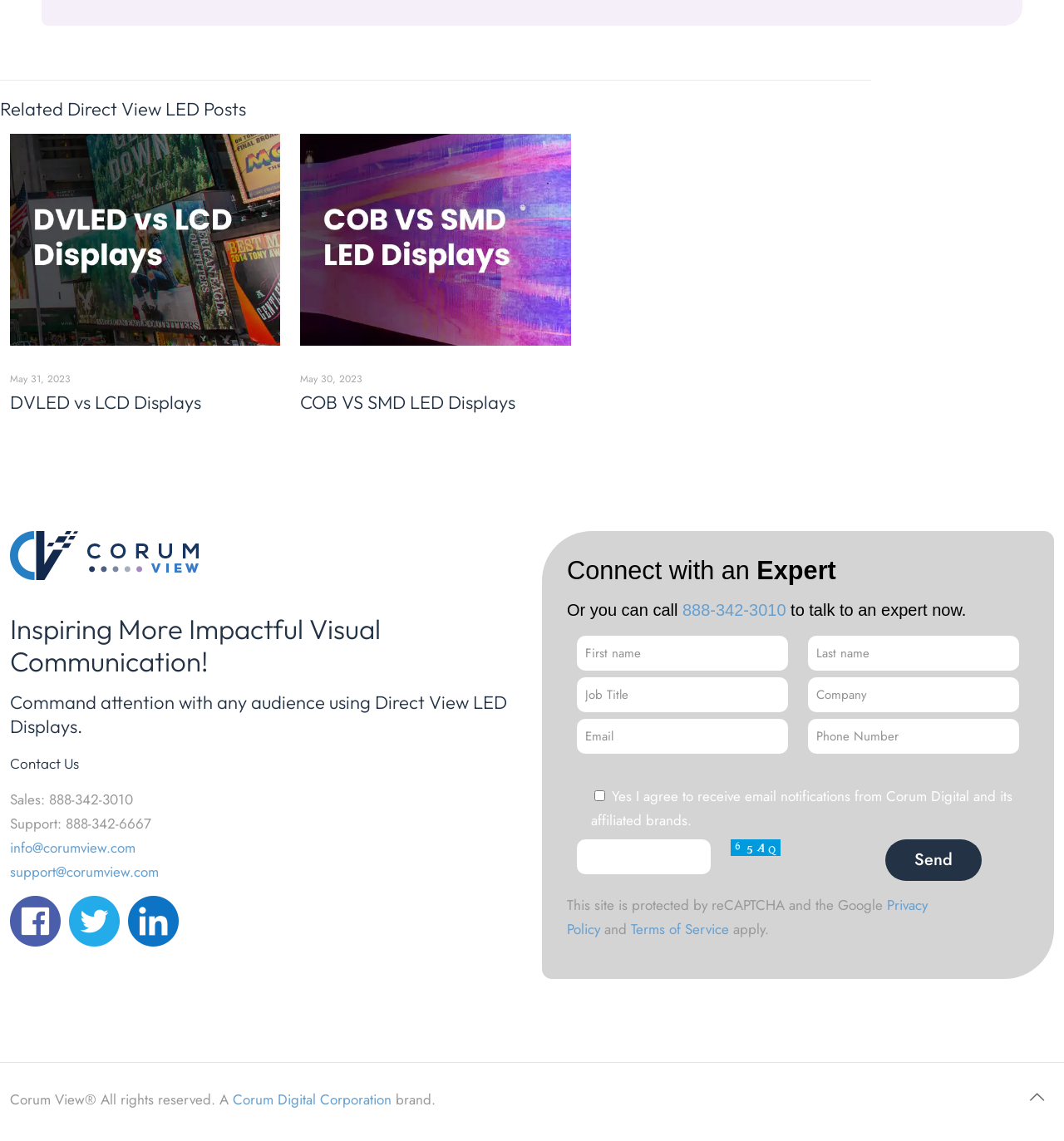Provide a brief response using a word or short phrase to this question:
What is the purpose of the 'Send' button?

To send a message